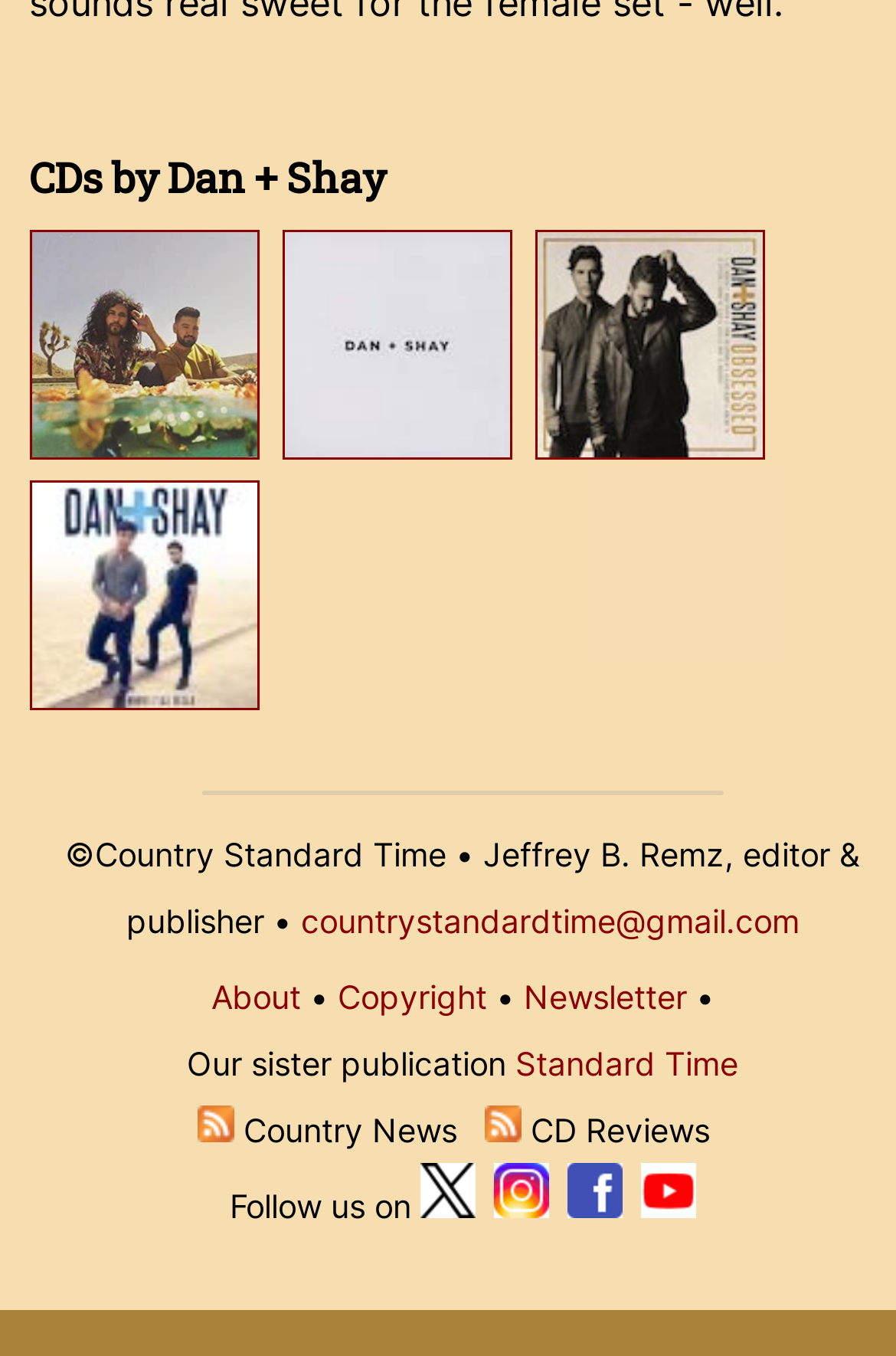Give a one-word or one-phrase response to the question:
How many CDs are listed on this webpage?

4